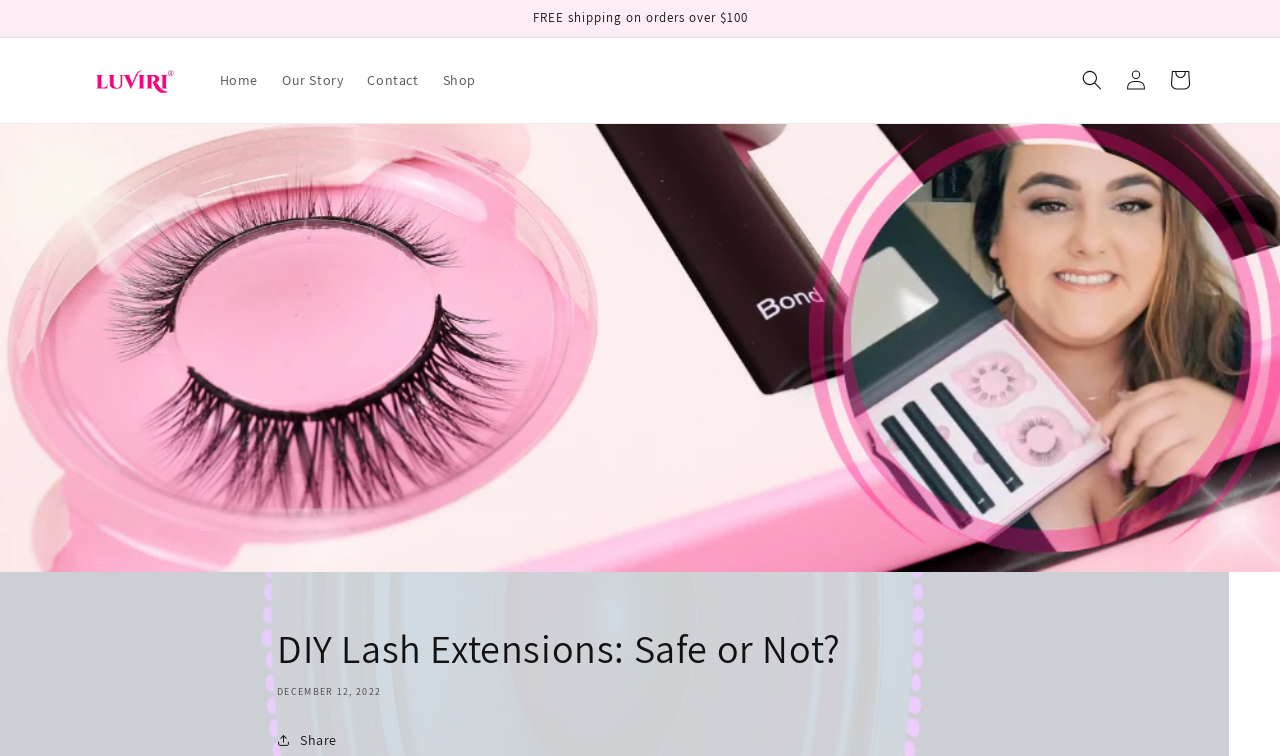Could you find the bounding box coordinates of the clickable area to complete this instruction: "Search for something"?

[0.836, 0.077, 0.87, 0.135]